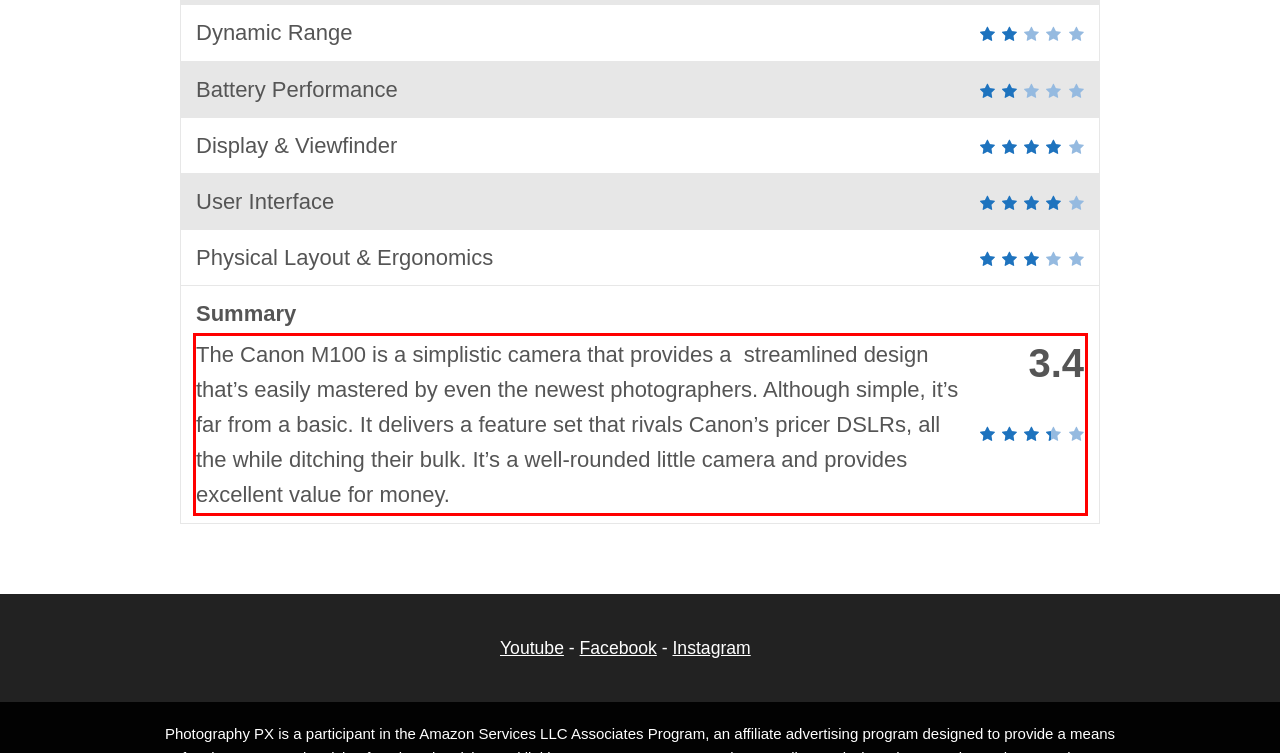You are provided with a screenshot of a webpage that includes a red bounding box. Extract and generate the text content found within the red bounding box.

The Canon M100 is a simplistic camera that provides a streamlined design that’s easily mastered by even the newest photographers. Although simple, it’s far from a basic. It delivers a feature set that rivals Canon’s pricer DSLRs, all the while ditching their bulk. It’s a well-rounded little camera and provides excellent value for money.